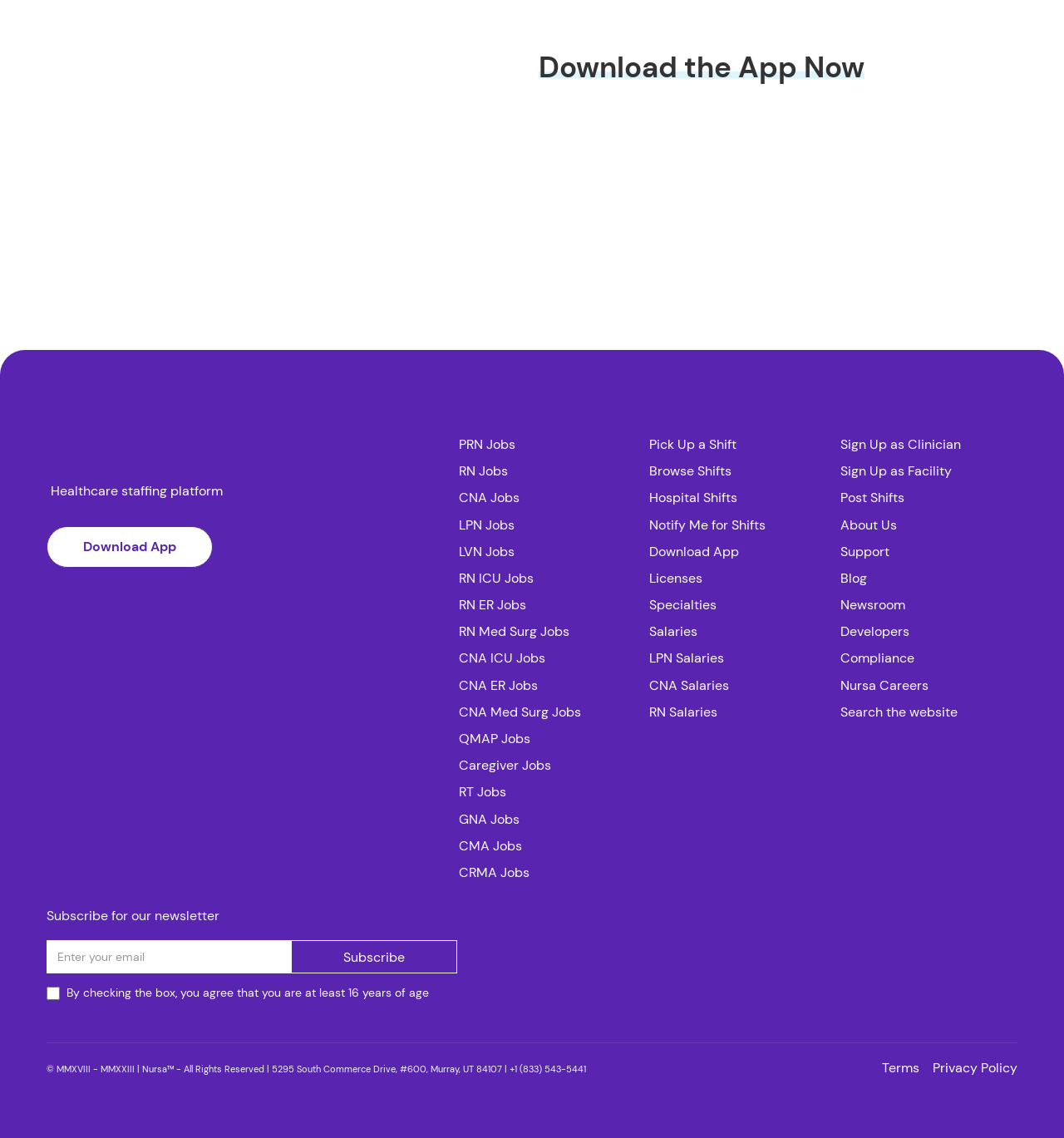Give a concise answer using one word or a phrase to the following question:
What is the name of the healthcare staffing platform?

Nursa